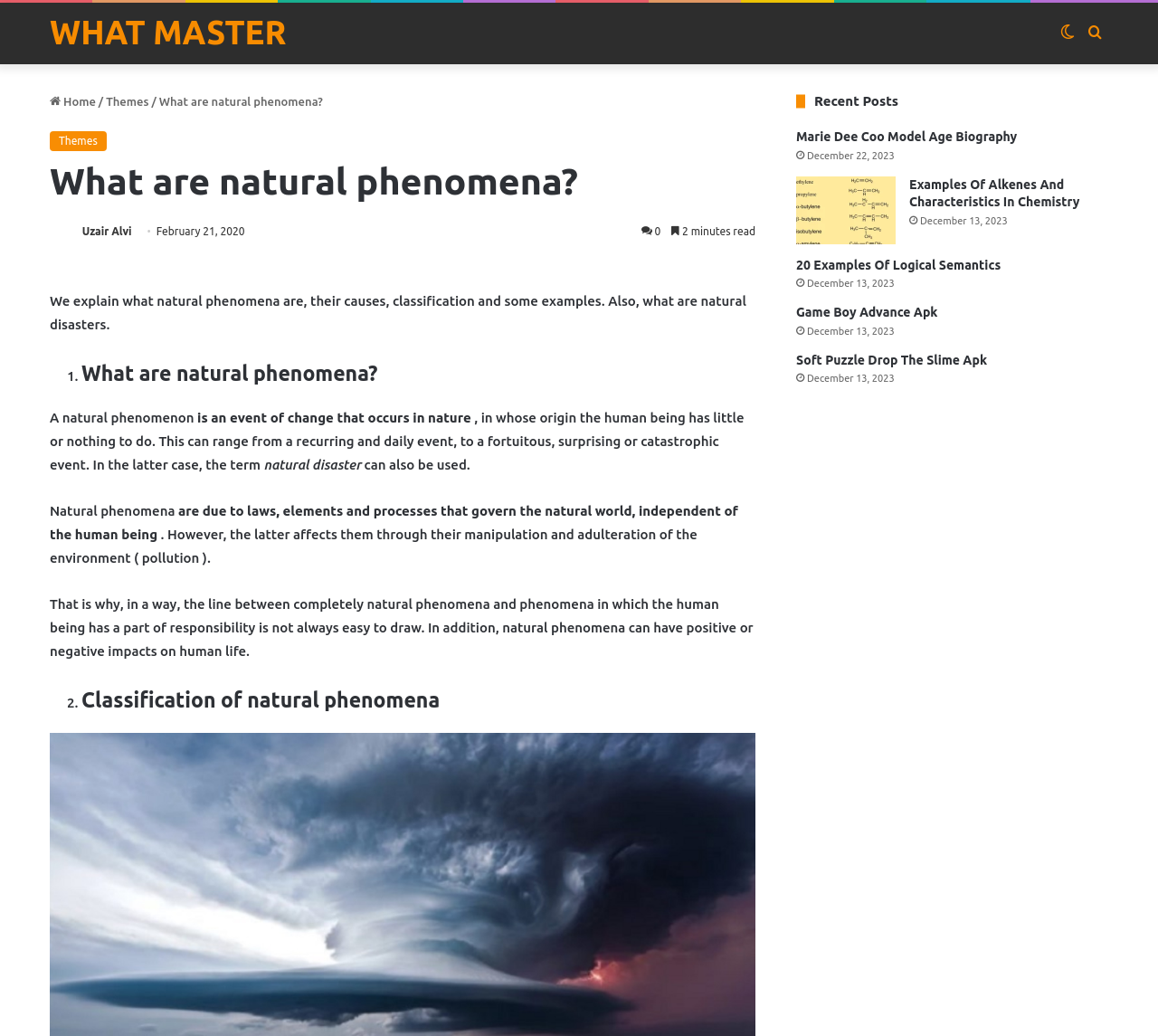What is the author's name?
Answer the question with a detailed and thorough explanation.

I found the author's name by looking at the link element with the text 'Uzair Alvi' which is located below the heading 'What are natural phenomena?' and above the text 'February 21, 2020'.